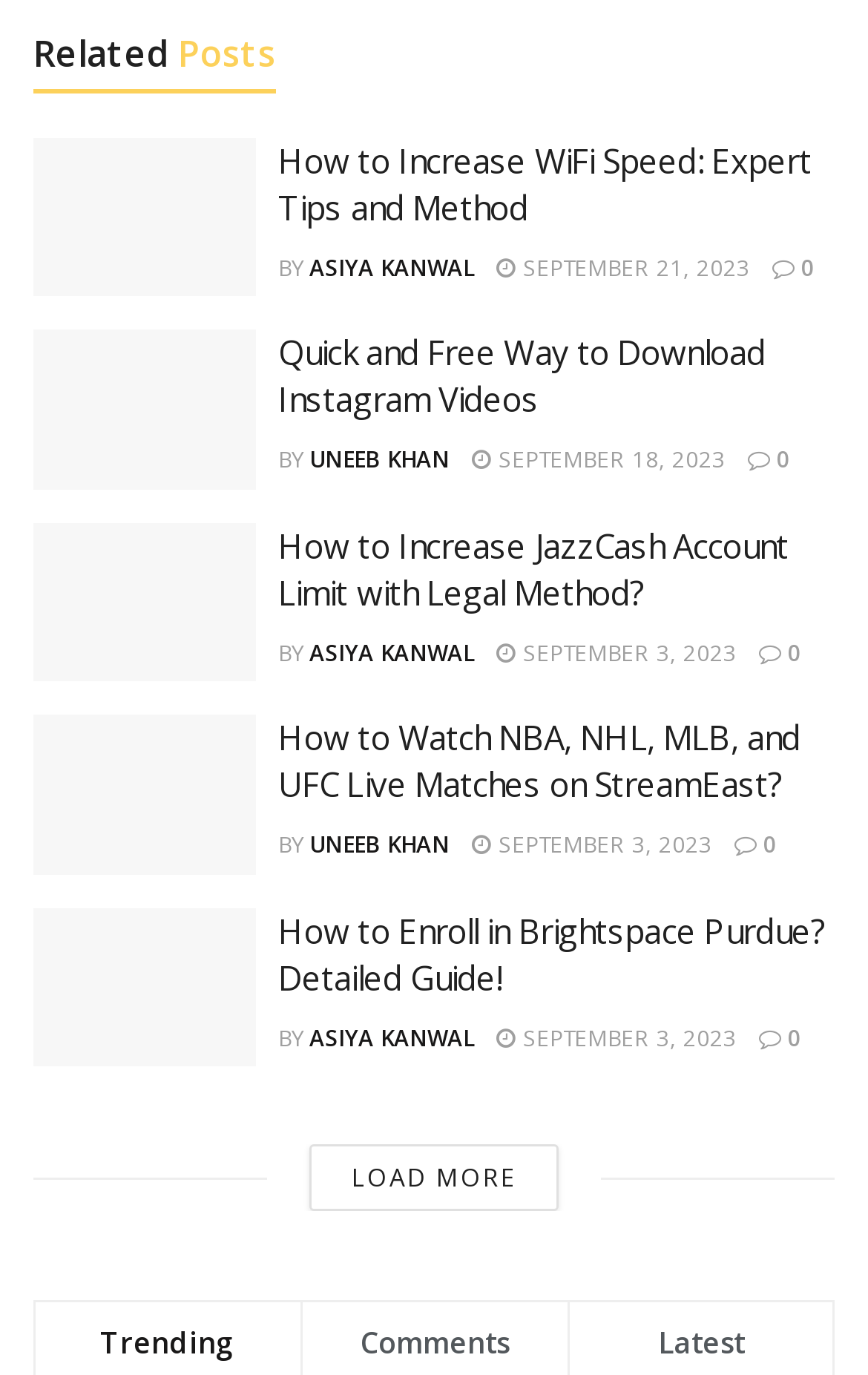Please identify the bounding box coordinates of the region to click in order to complete the task: "Check the trending section". The coordinates must be four float numbers between 0 and 1, specified as [left, top, right, bottom].

[0.115, 0.962, 0.272, 0.991]